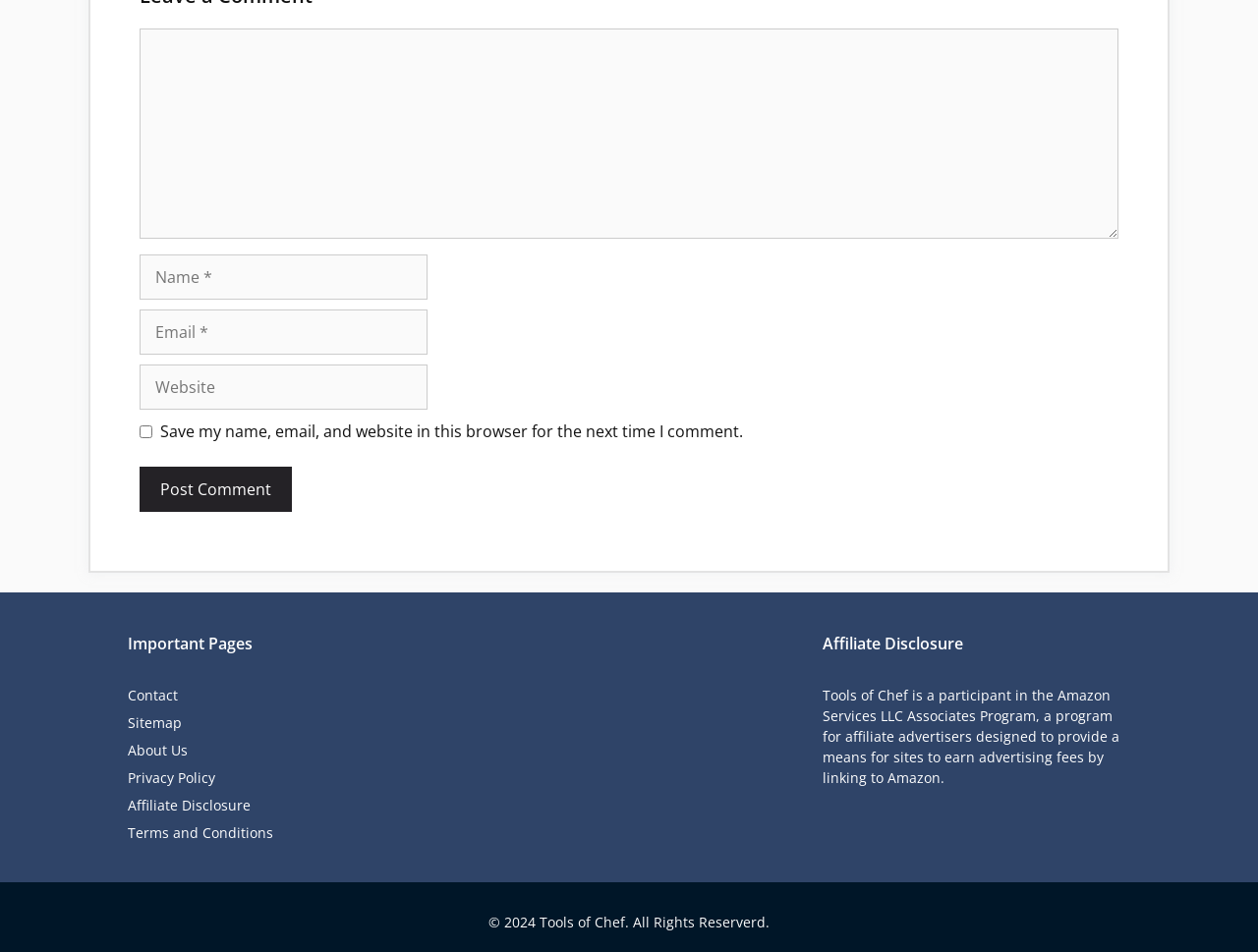Please locate the bounding box coordinates of the region I need to click to follow this instruction: "Click the Post Comment button".

[0.111, 0.49, 0.232, 0.538]